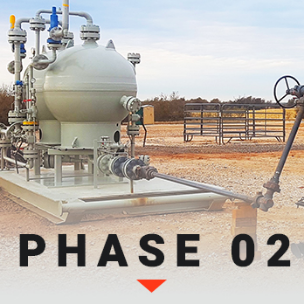Explain what is happening in the image with as much detail as possible.

The image depicts a sophisticated piece of equipment designed for the early production phase in oil and gas operations, specifically illustrated with the label "PHASE 02." This system is characterized by its large, spherical body, which is integral for efficient fluid management during this phase of well operation. Surrounding the sphere are various pipes and valves, indicating its role in managing the flow of liquid and gas from the well. The background features a wellsite landscape with infrastructure, suggesting an active production environment. This phase typically involves varying volumes of liquid and potential sand influx, making the equipment crucial for maintaining optimal production flow and mitigating sand-related issues.